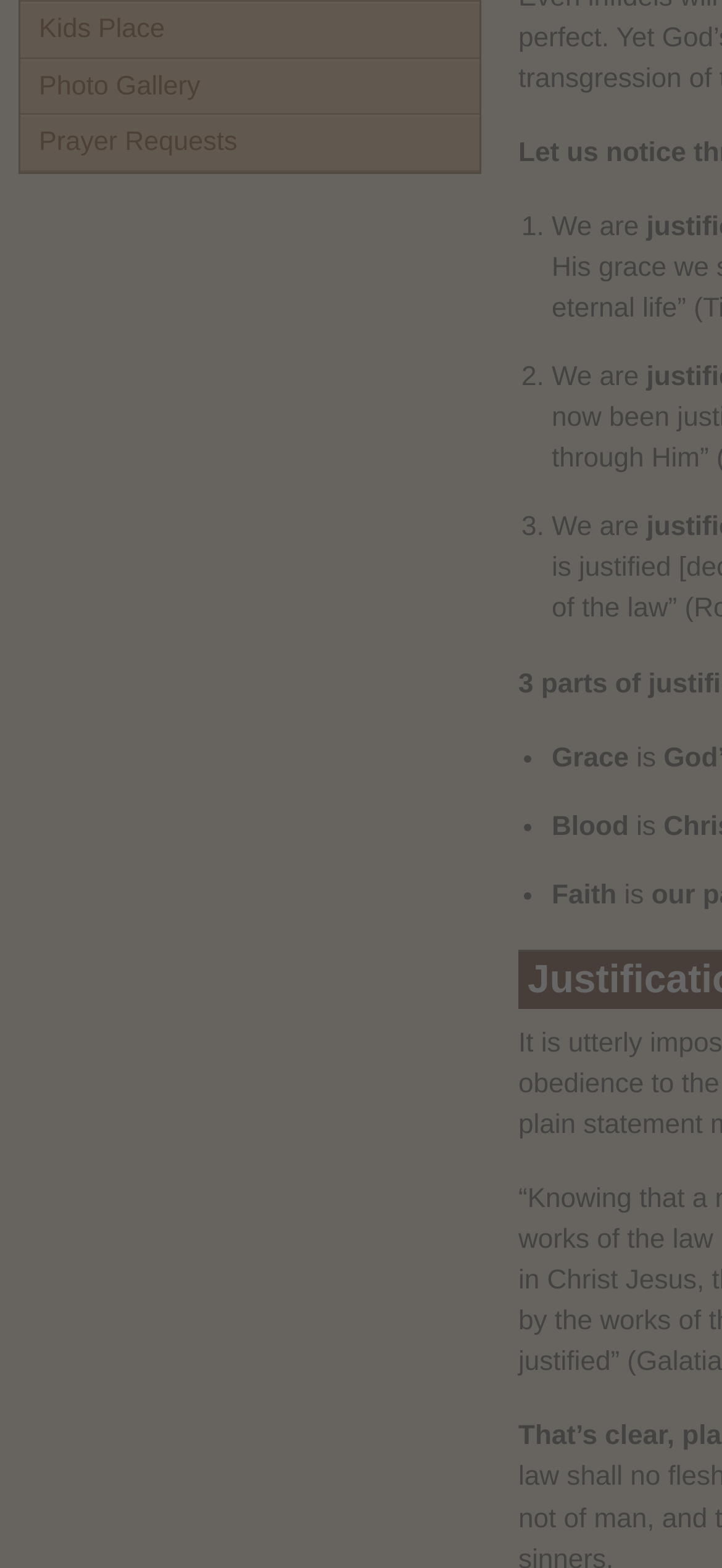Identify the bounding box coordinates for the UI element mentioned here: "Kids Place". Provide the coordinates as four float values between 0 and 1, i.e., [left, top, right, bottom].

[0.028, 0.002, 0.664, 0.037]